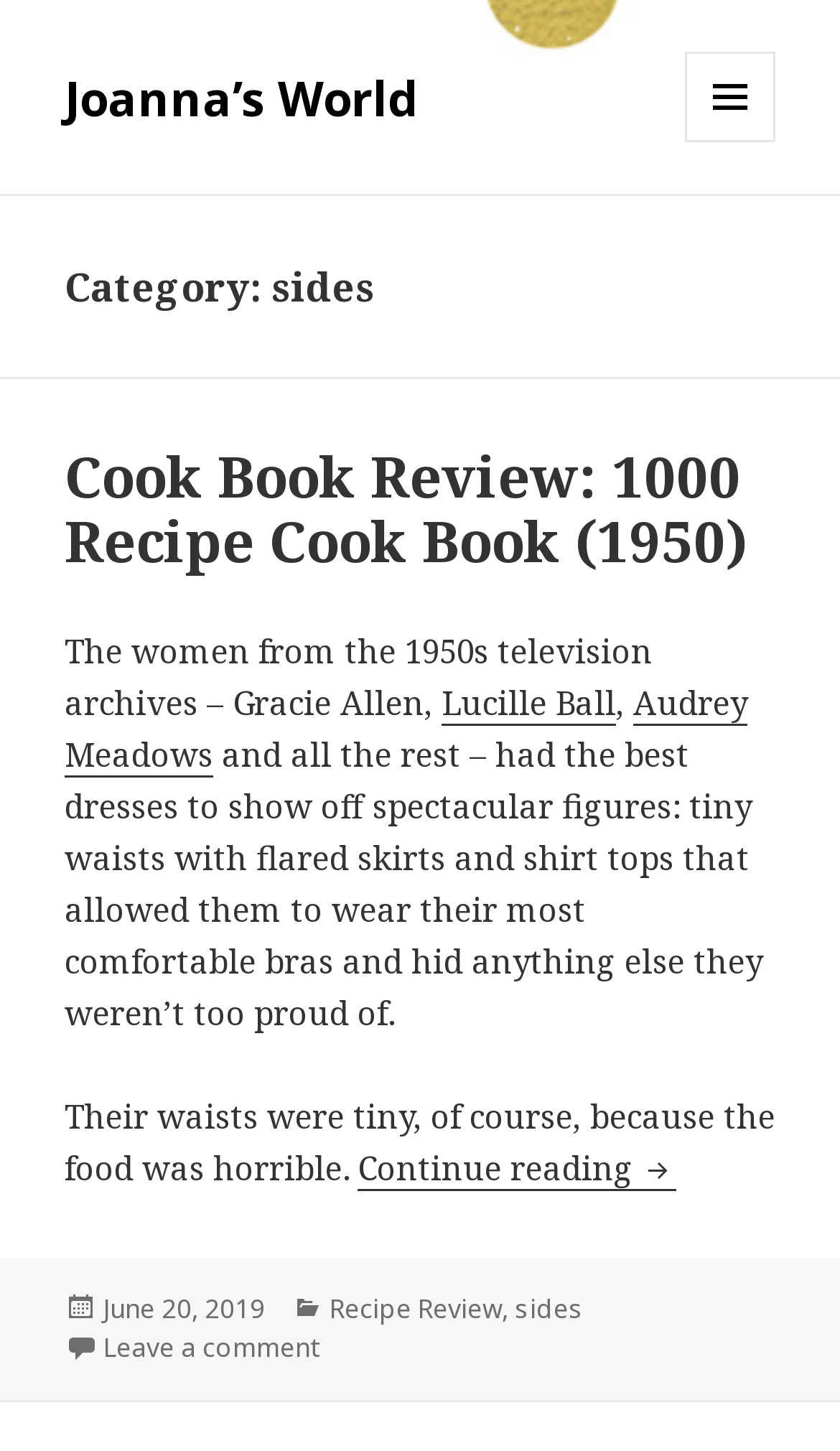Find and indicate the bounding box coordinates of the region you should select to follow the given instruction: "read Cook Book Review: 1000 Recipe Cook Book".

[0.077, 0.301, 0.892, 0.399]